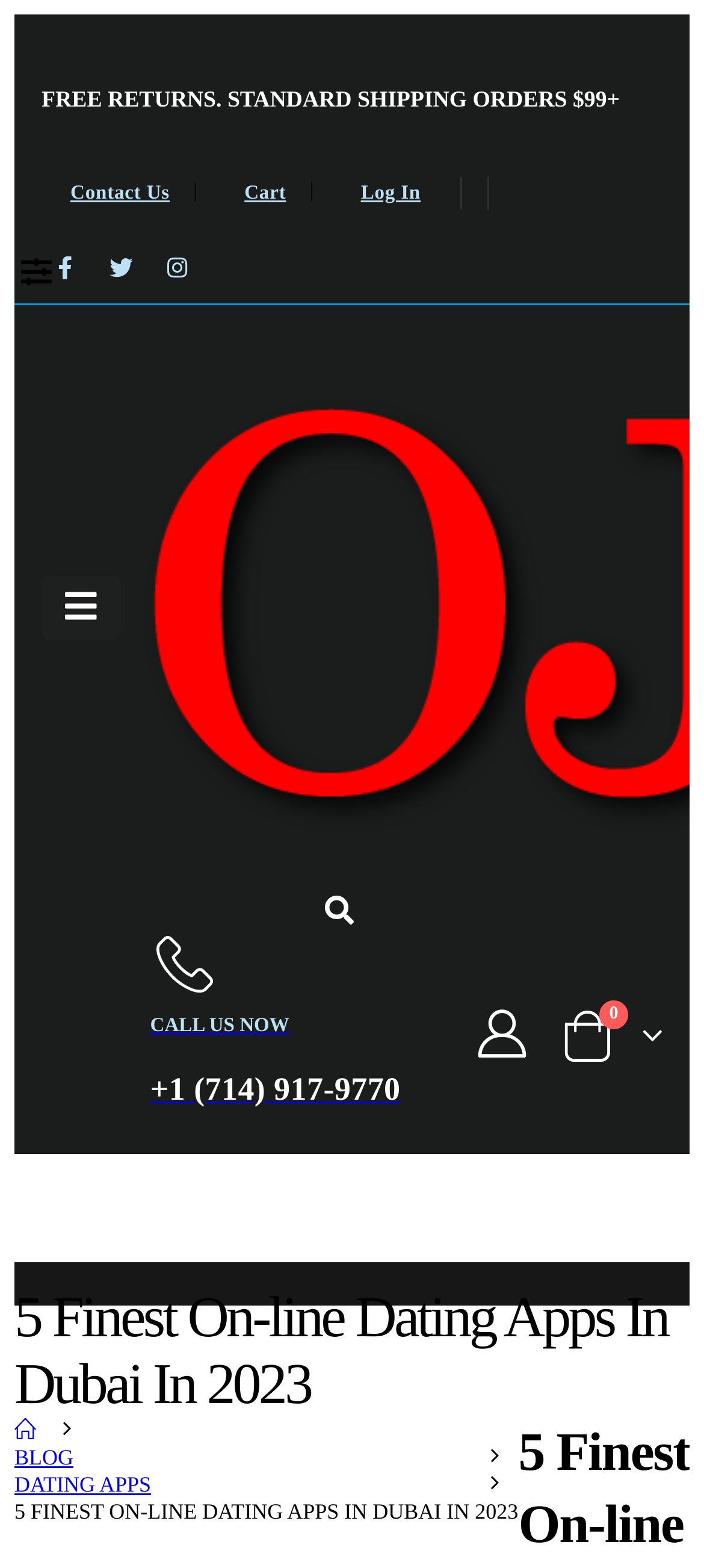What is the category of the webpage?
Please provide a single word or phrase as your answer based on the screenshot.

Dating